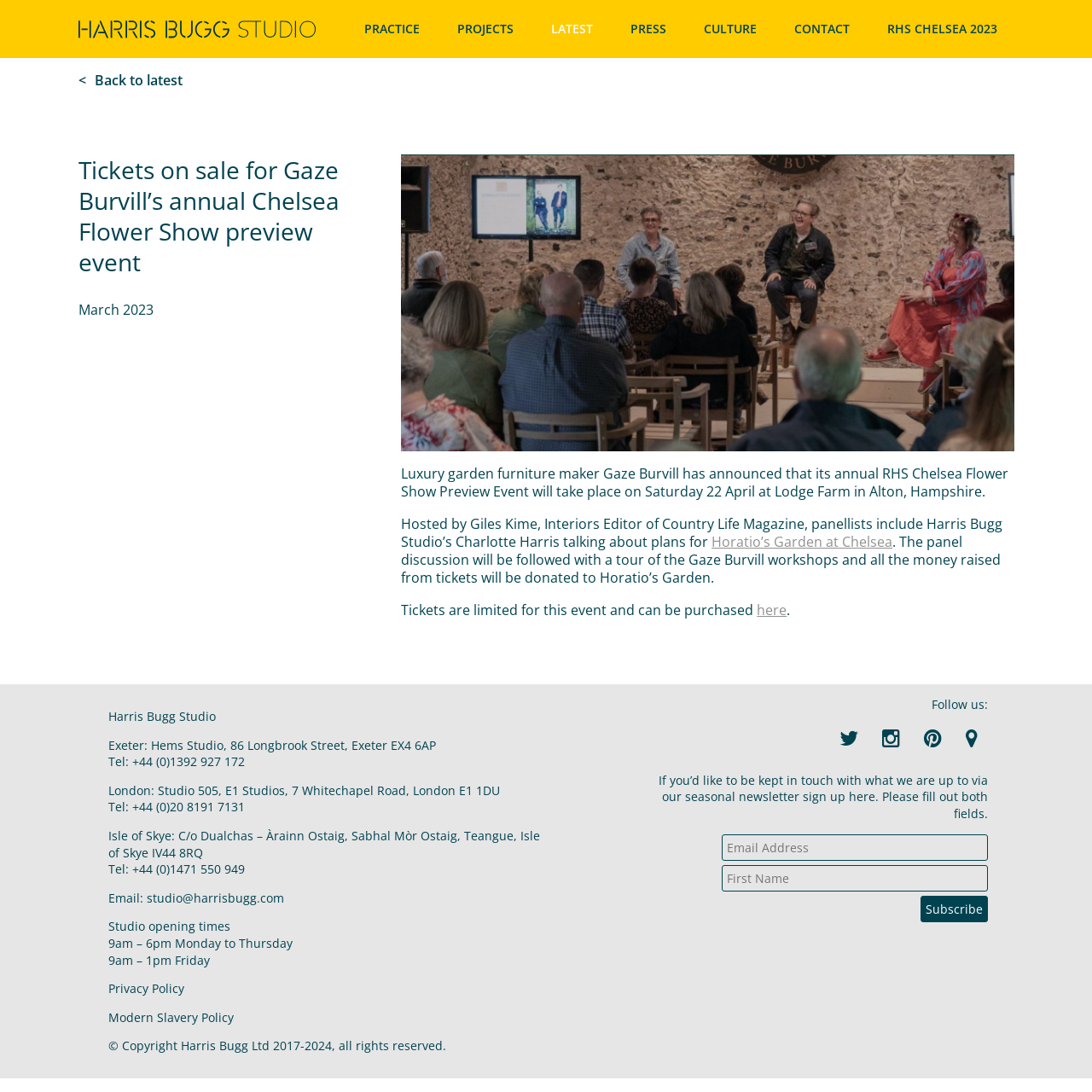Provide a brief response to the question using a single word or phrase: 
What is the name of the luxury garden furniture maker?

Gaze Burvill